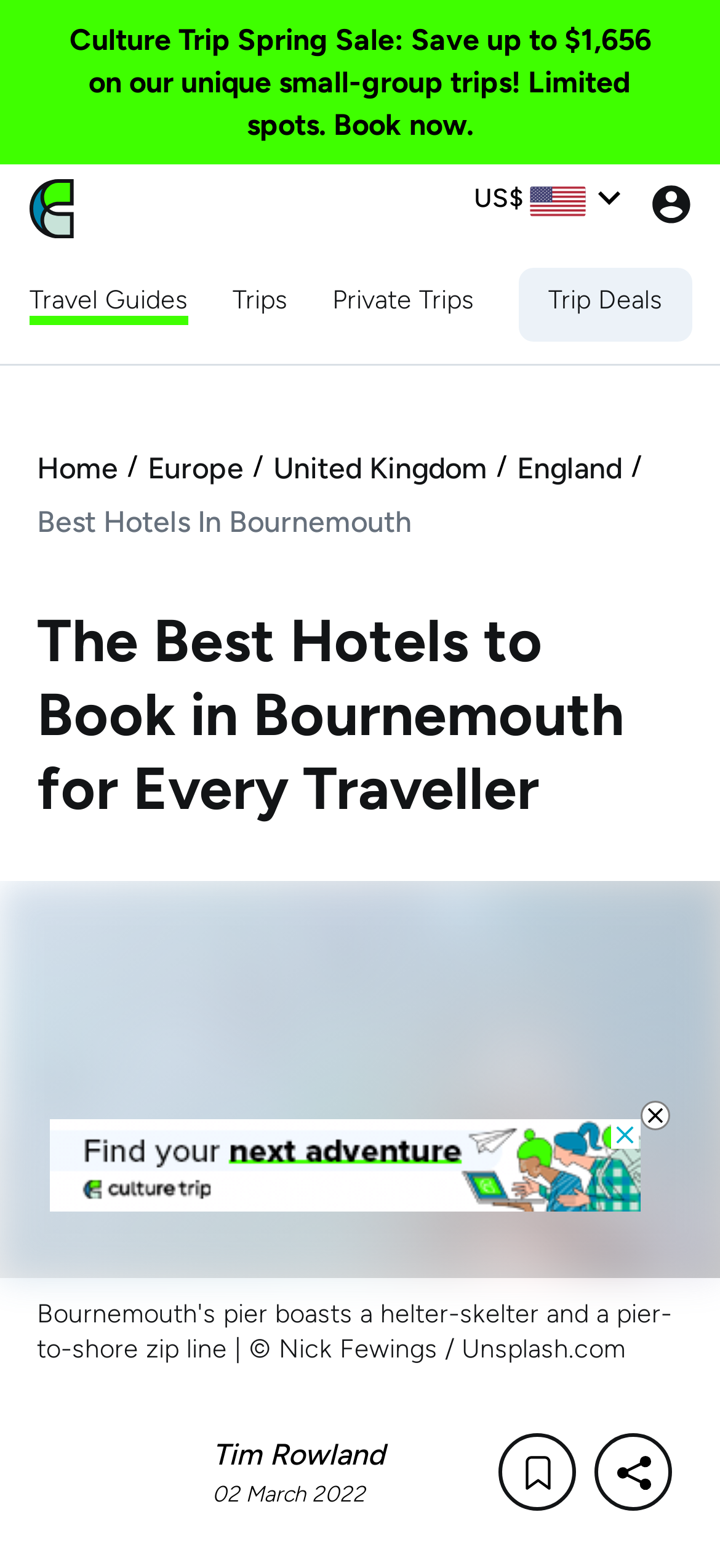Identify the coordinates of the bounding box for the element that must be clicked to accomplish the instruction: "Click the button to sort by name".

[0.897, 0.114, 0.959, 0.143]